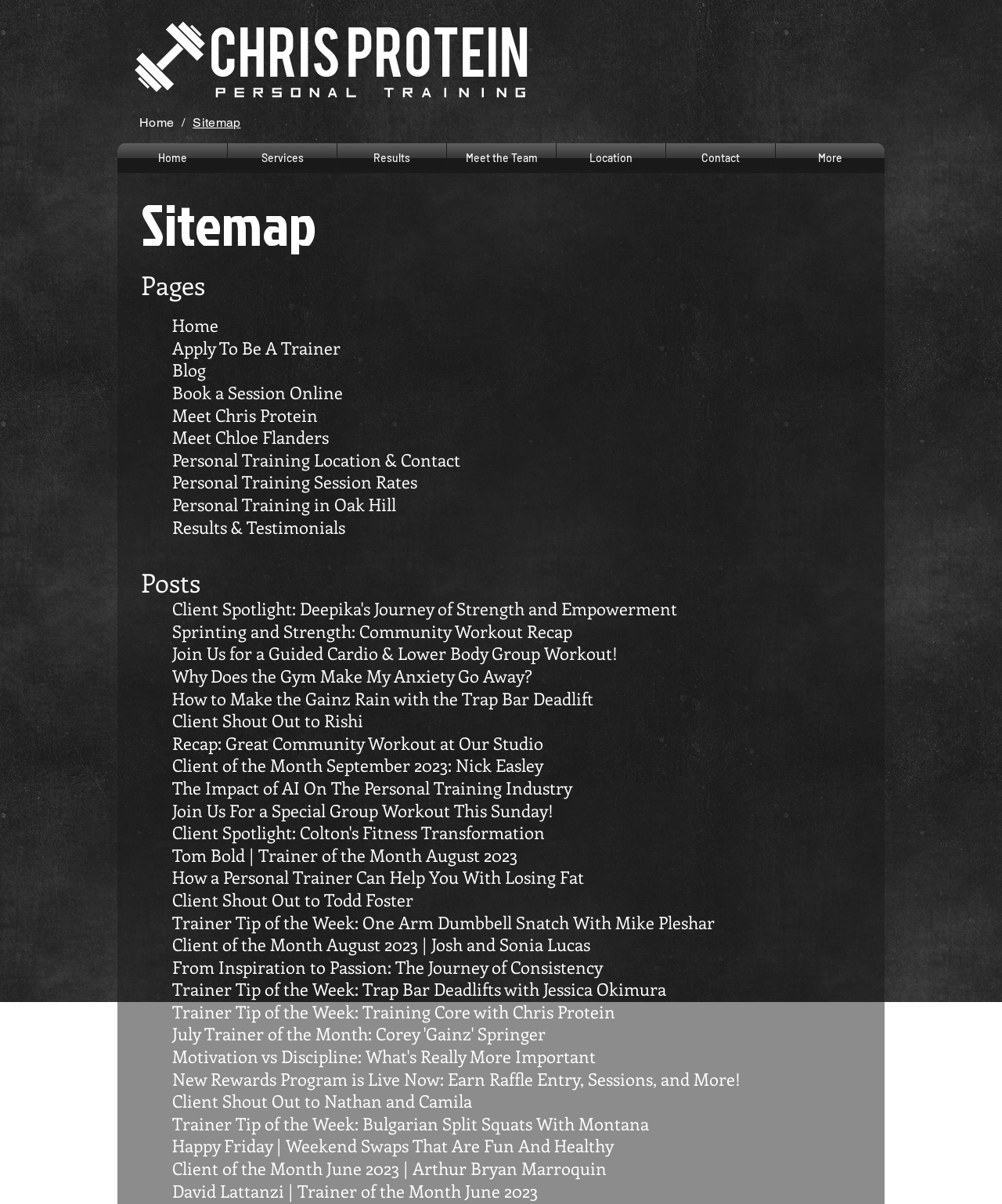Find the bounding box coordinates of the element to click in order to complete this instruction: "Explore the 'Personal Training Location & Contact' page". The bounding box coordinates must be four float numbers between 0 and 1, denoted as [left, top, right, bottom].

[0.172, 0.372, 0.459, 0.391]